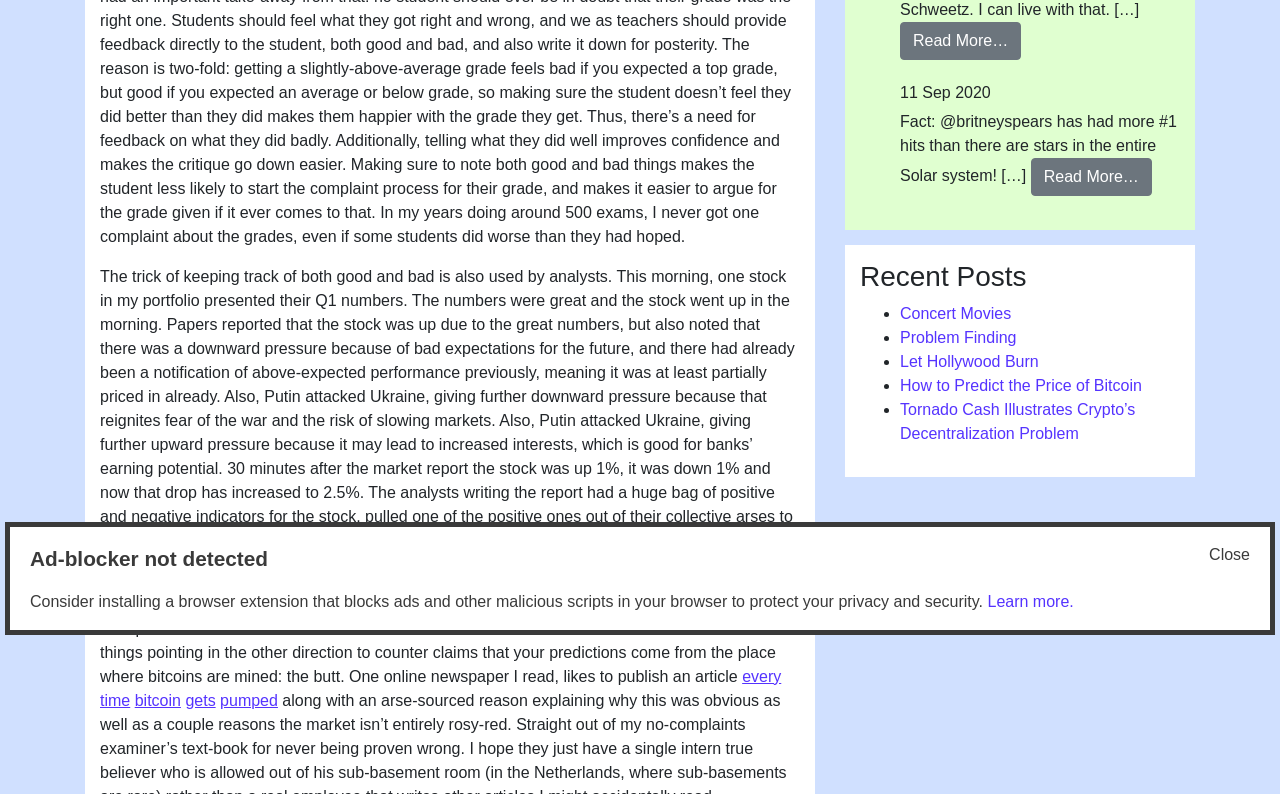Please determine the bounding box coordinates, formatted as (top-left x, top-left y, bottom-right x, bottom-right y), with all values as floating point numbers between 0 and 1. Identify the bounding box of the region described as: Problem Finding

[0.703, 0.414, 0.794, 0.435]